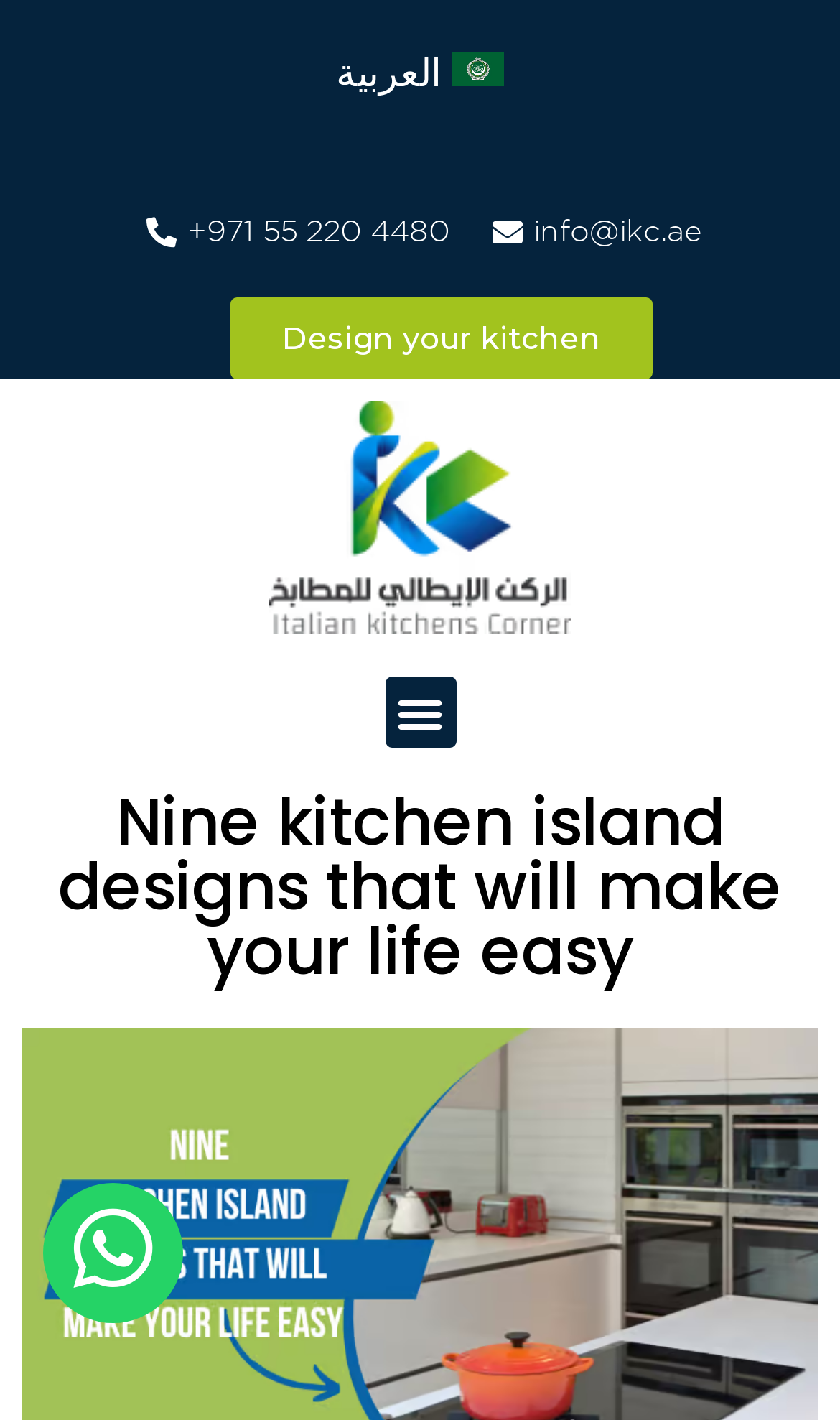Provide a thorough summary of the webpage.

The webpage is about kitchen island designs, with a focus on their mobility in relation to kitchen size and needs. At the top left, there is a link to an Arabic version of the page, accompanied by a small image. To the right of these elements, there are two links: one for a phone number and another for an email address.

Below these top elements, there is a prominent link to "Design your kitchen" in the middle of the page. To the right of this link, there is a button labeled "Menu Toggle" that is currently not expanded. Above this button, there is a small icon link.

The main content of the page is headed by a title, "Nine kitchen island designs that will make your life easy", which spans almost the entire width of the page. This title is positioned roughly in the middle of the page, vertically. At the very bottom of the page, there is a small icon link.